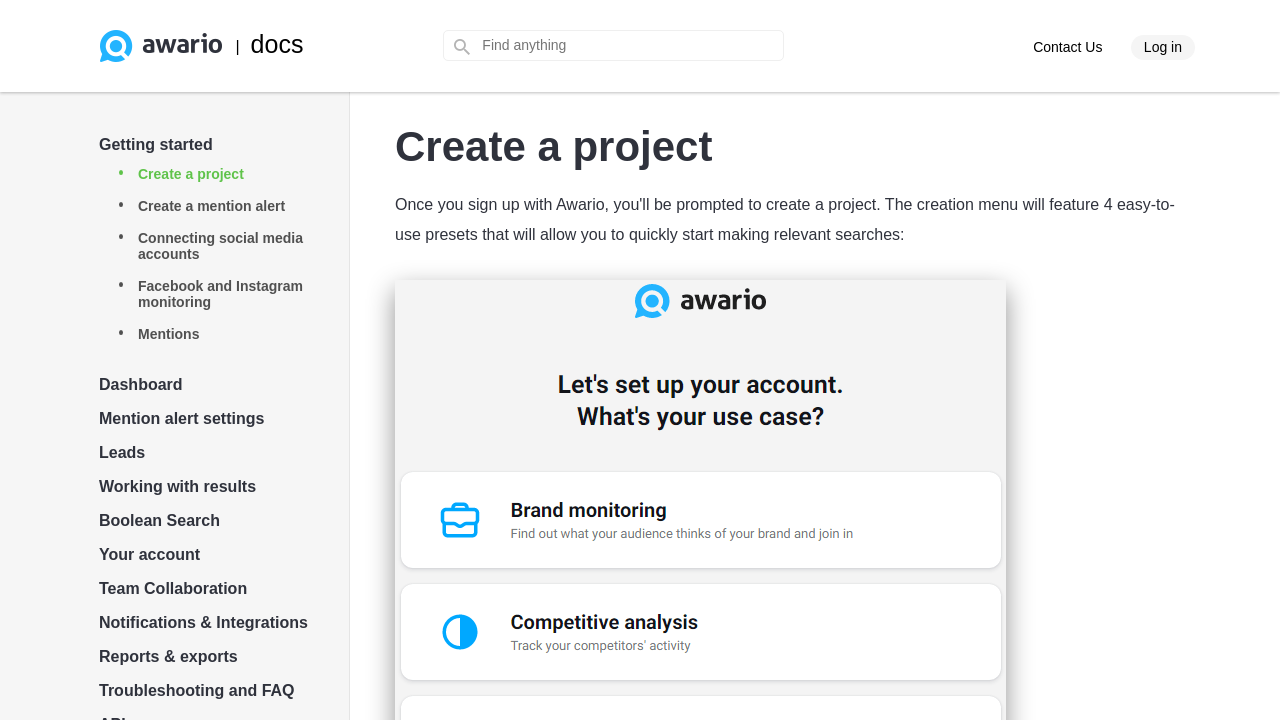Locate the bounding box coordinates of the item that should be clicked to fulfill the instruction: "log in".

[0.883, 0.049, 0.934, 0.083]